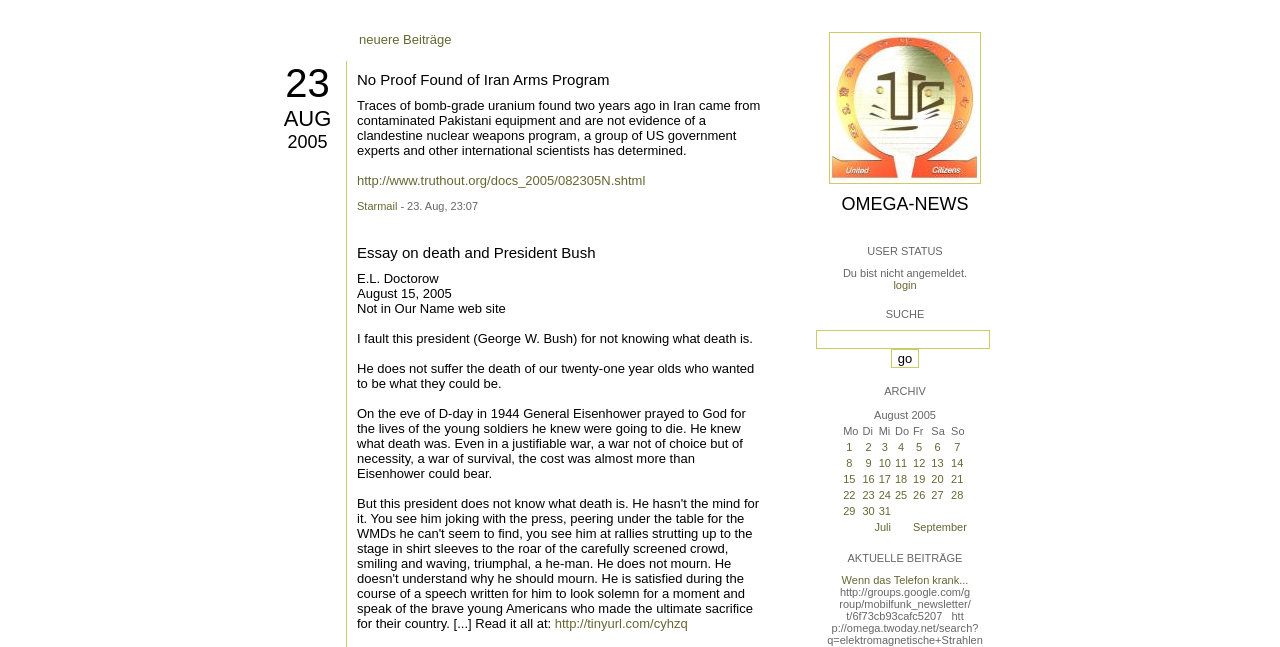Determine the bounding box coordinates of the target area to click to execute the following instruction: "go to the 'OMEGA-NEWS' homepage."

[0.657, 0.3, 0.757, 0.331]